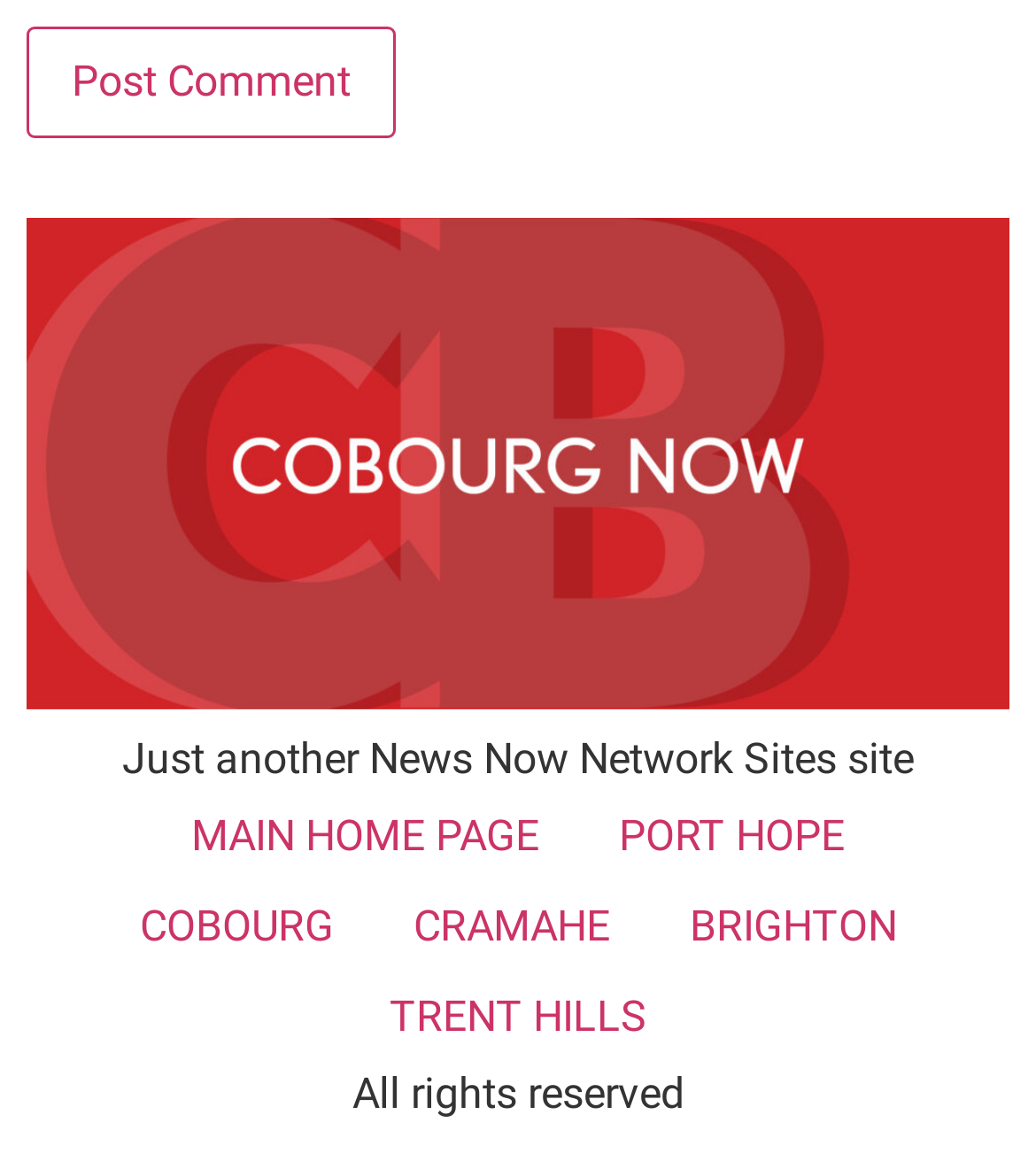What is the name of the network?
From the image, respond with a single word or phrase.

Cobourg News Now Network